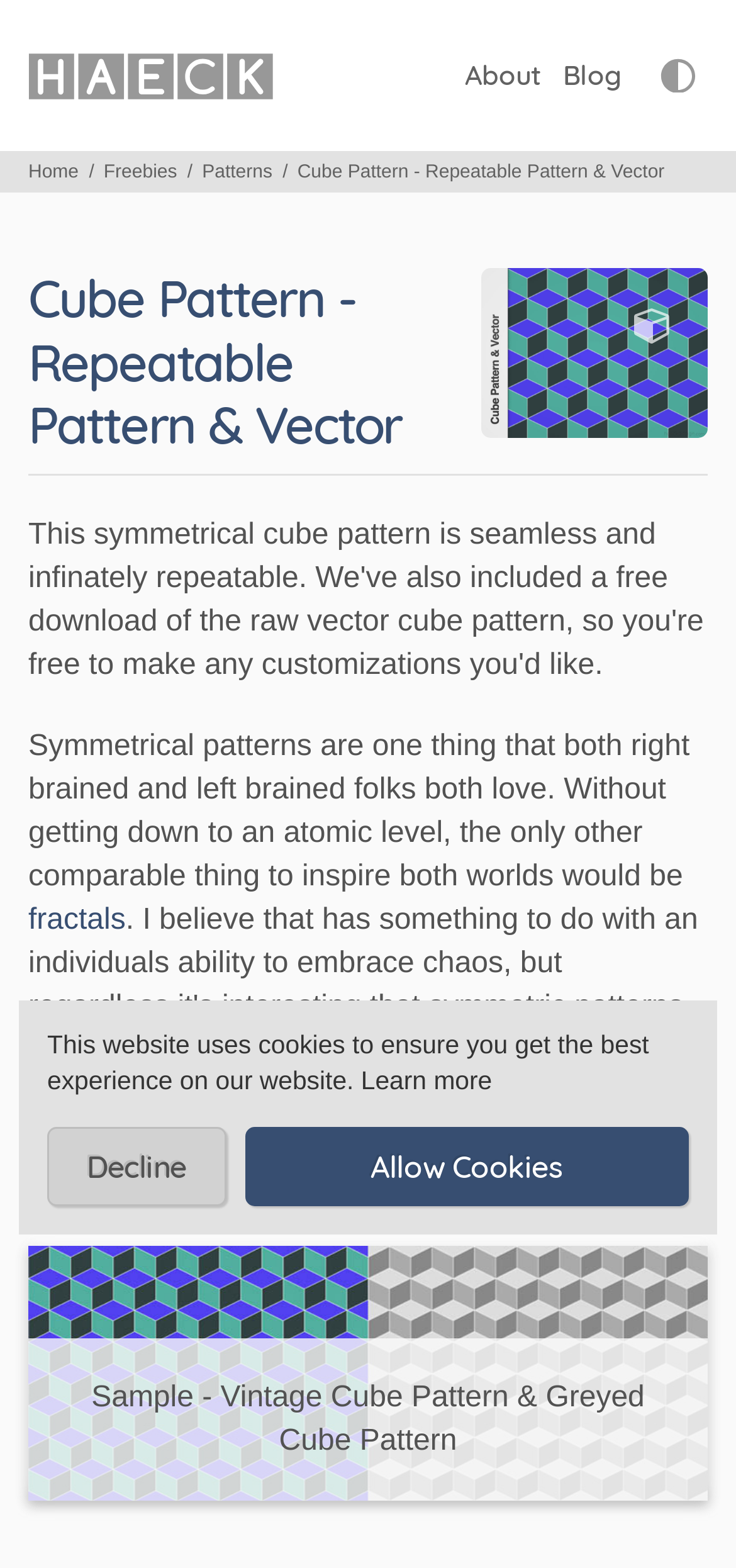Determine the bounding box coordinates of the region to click in order to accomplish the following instruction: "Click the logo". Provide the coordinates as four float numbers between 0 and 1, specifically [left, top, right, bottom].

[0.038, 0.033, 0.372, 0.063]